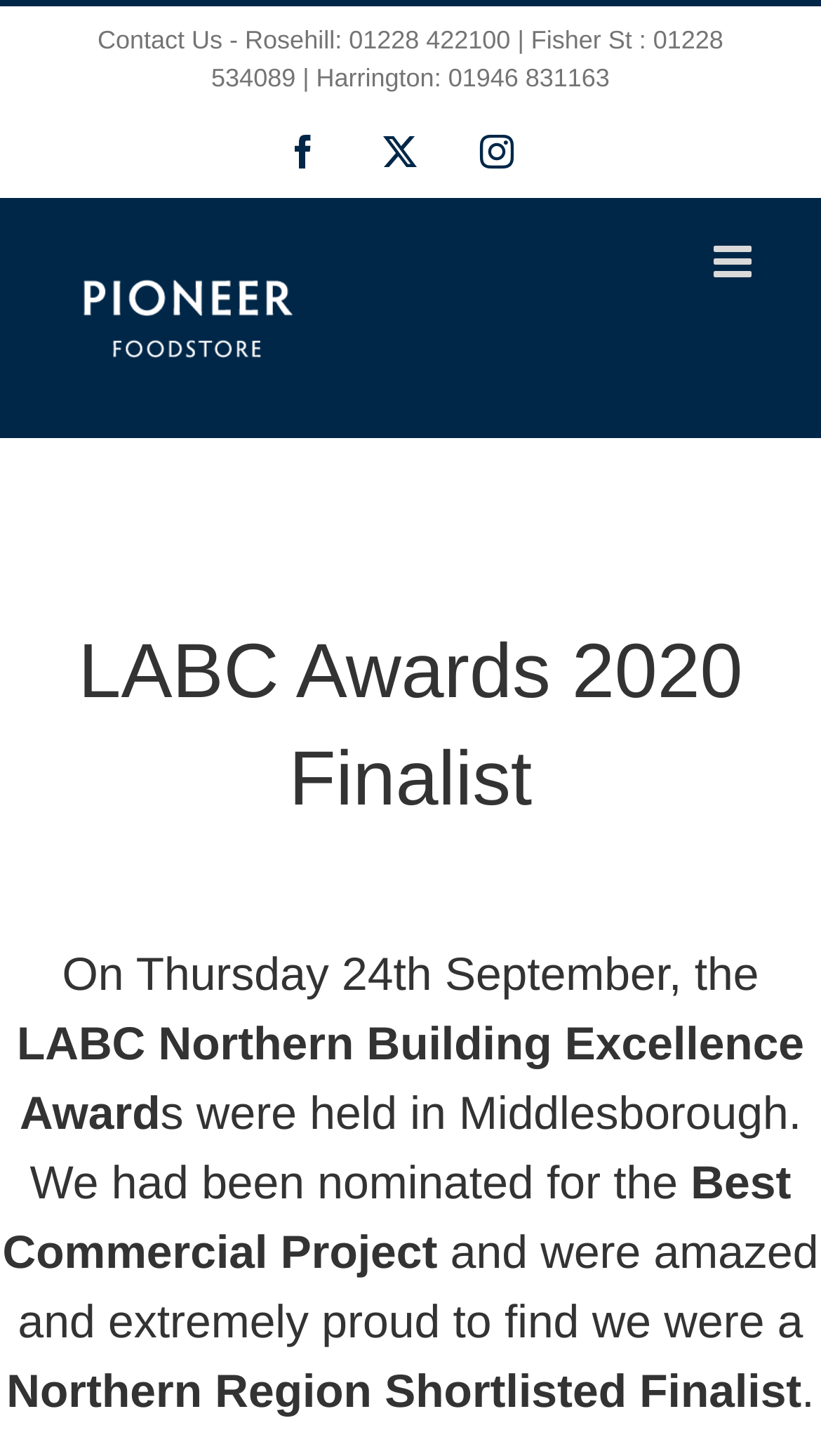Please answer the following question using a single word or phrase: 
How many social media links are there?

3